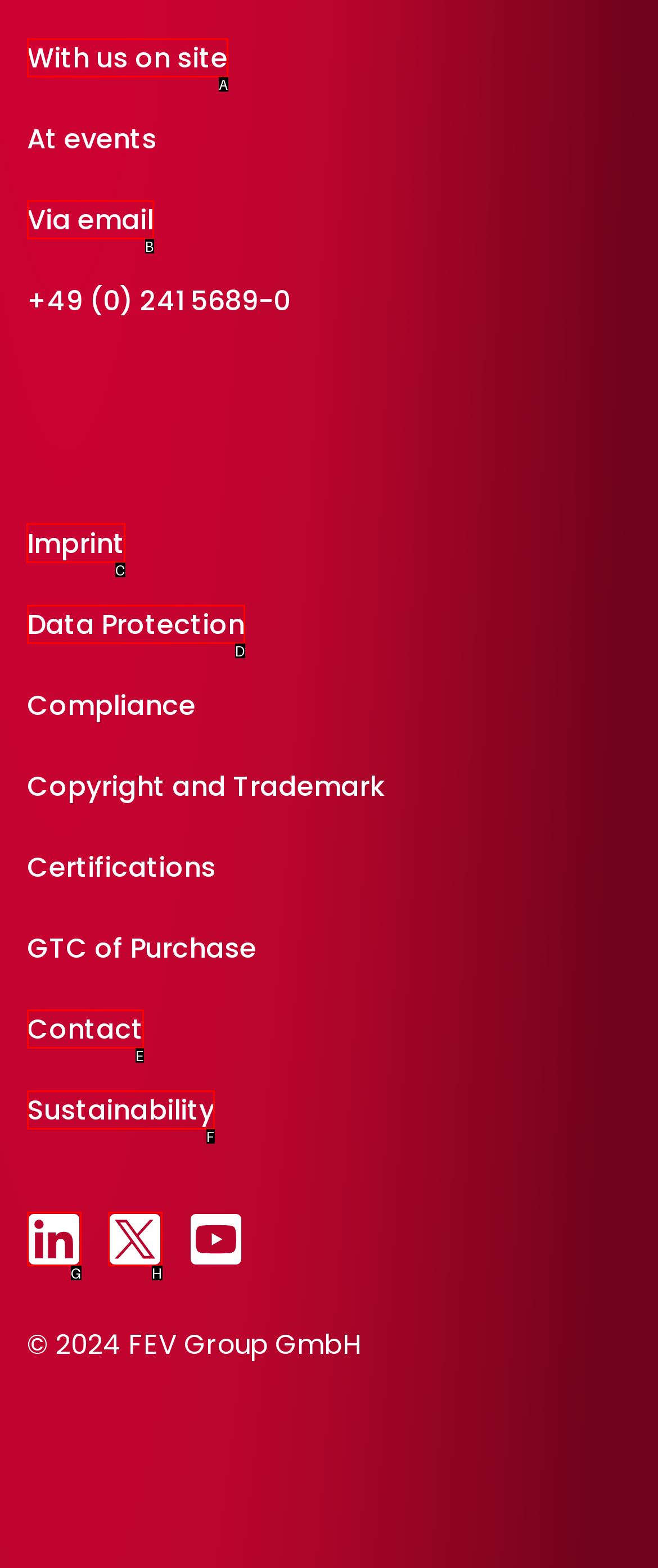Which option should you click on to fulfill this task: View imprint? Answer with the letter of the correct choice.

C